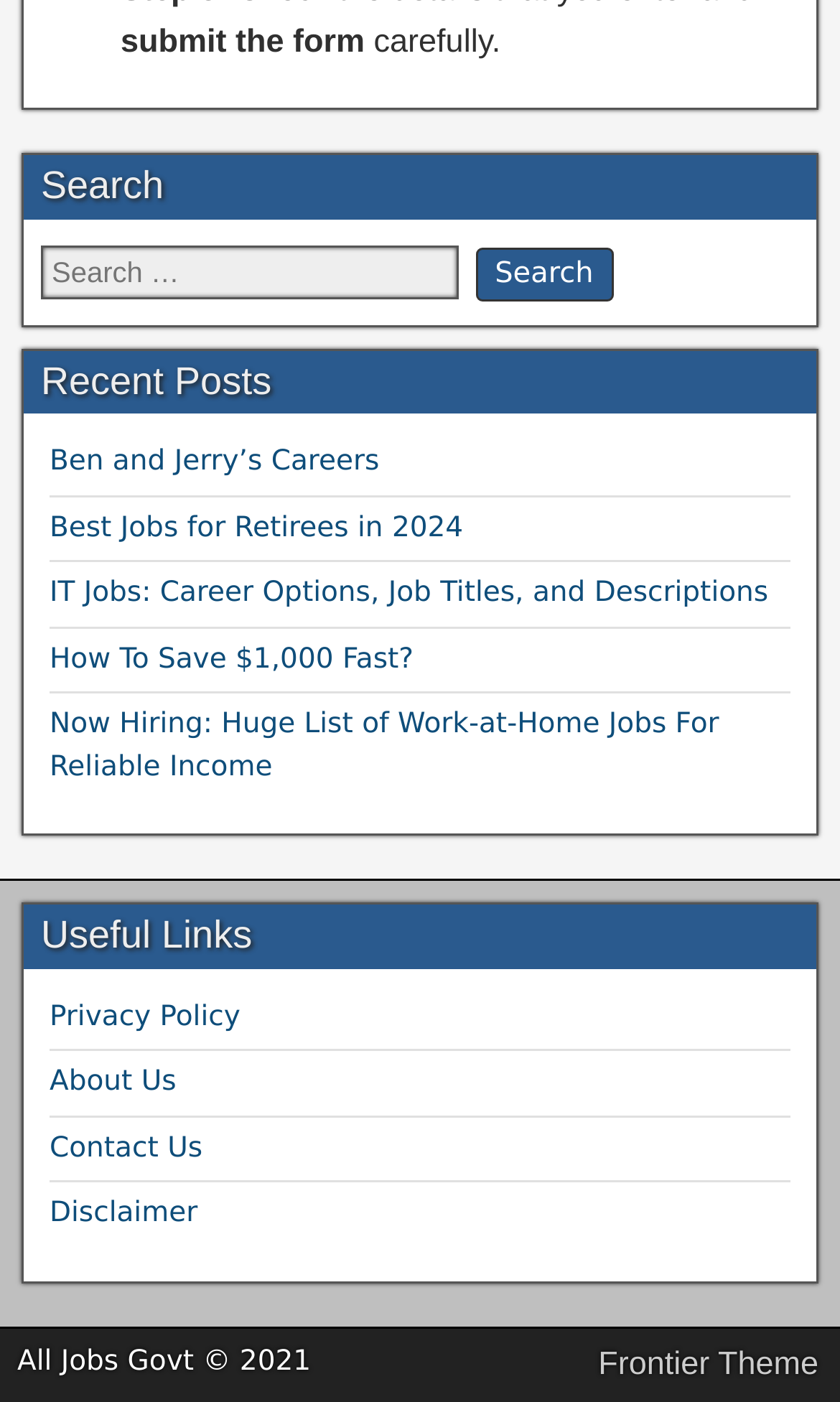Identify the coordinates of the bounding box for the element that must be clicked to accomplish the instruction: "click on Ben and Jerry’s Careers".

[0.059, 0.318, 0.452, 0.341]